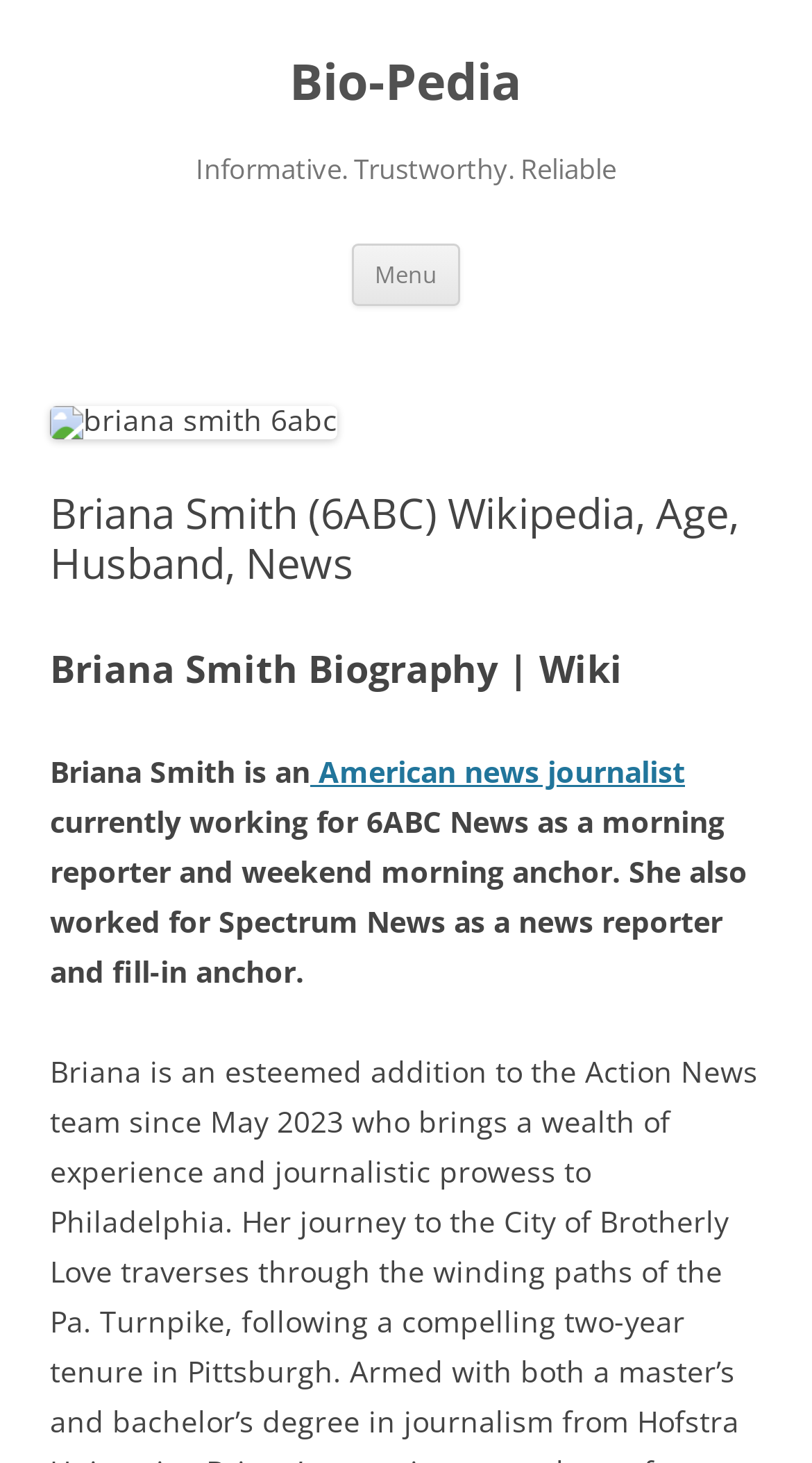Please provide a comprehensive answer to the question based on the screenshot: What is the type of content on this webpage?

I determined the answer by analyzing the structure and content of the webpage, which appears to be a biography of Briana Smith, with headings and text describing her life and career.